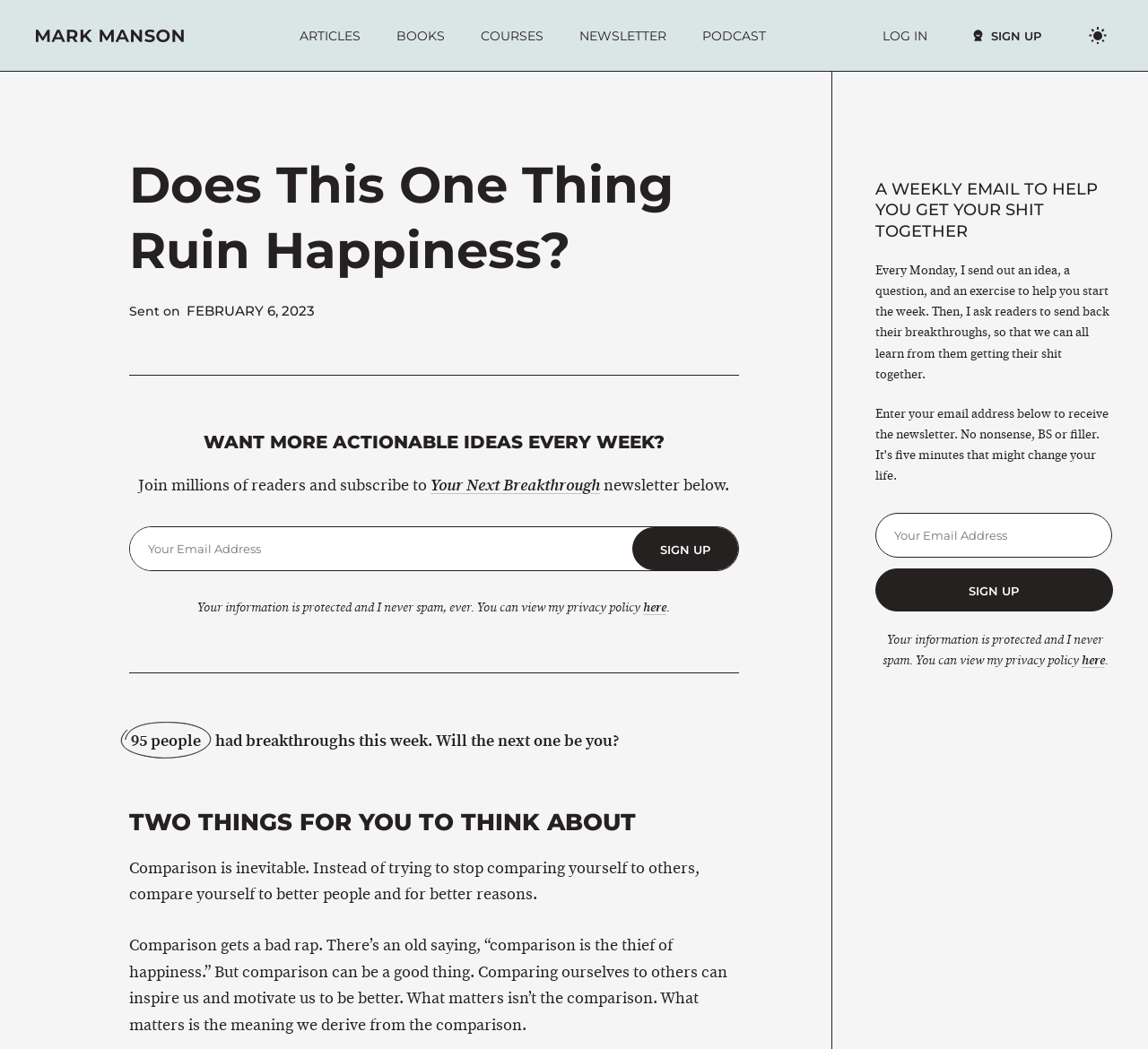Please answer the following question using a single word or phrase: How many people had breakthroughs this week?

95 people